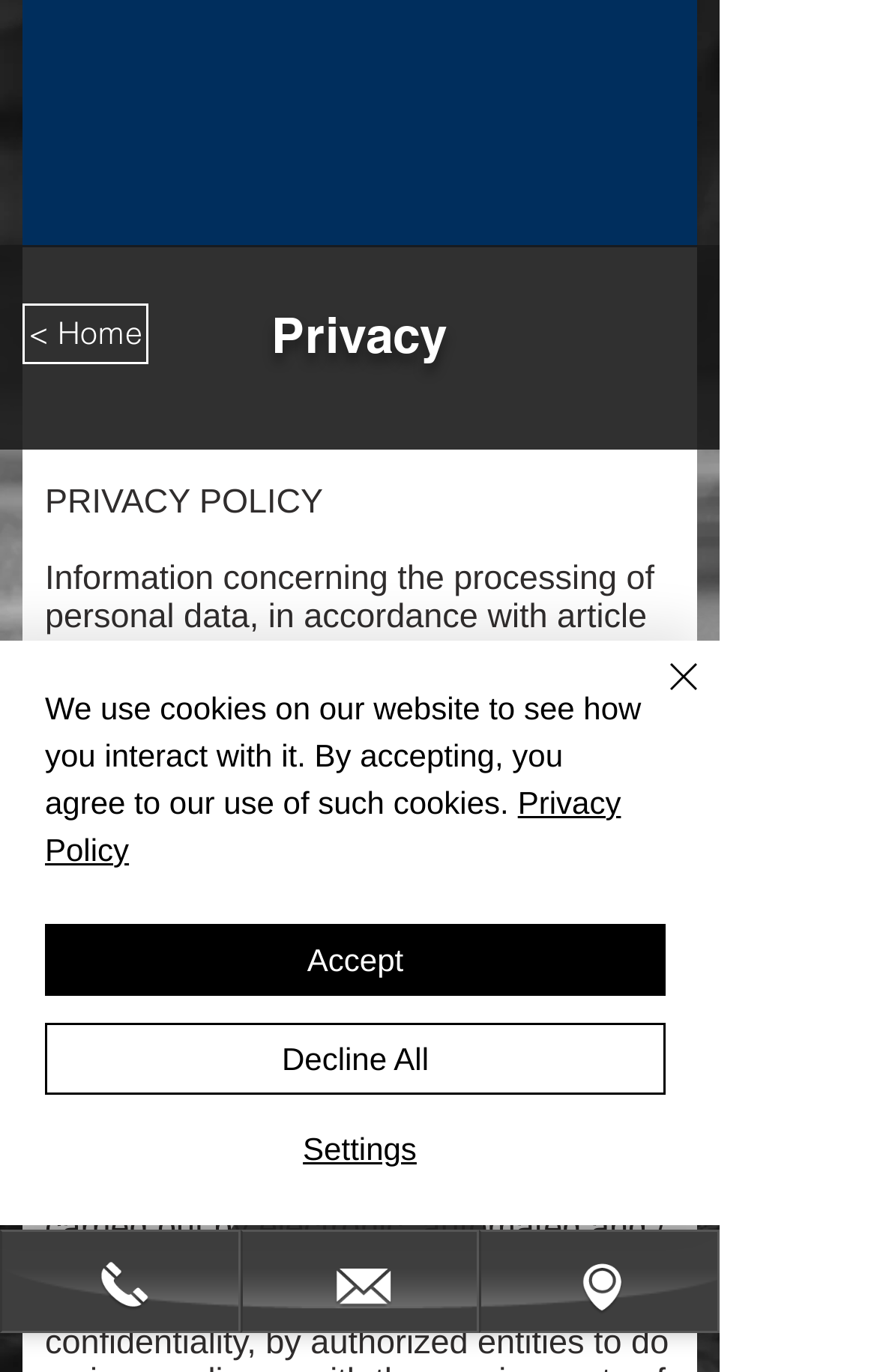What is the purpose of personal data processing?
Based on the image, answer the question with as much detail as possible.

According to the webpage, personal data voluntarily shared on this website will only be processed in order to provide the answer to your previous request, as stated in the paragraph under the 'PRIVACY POLICY' heading.